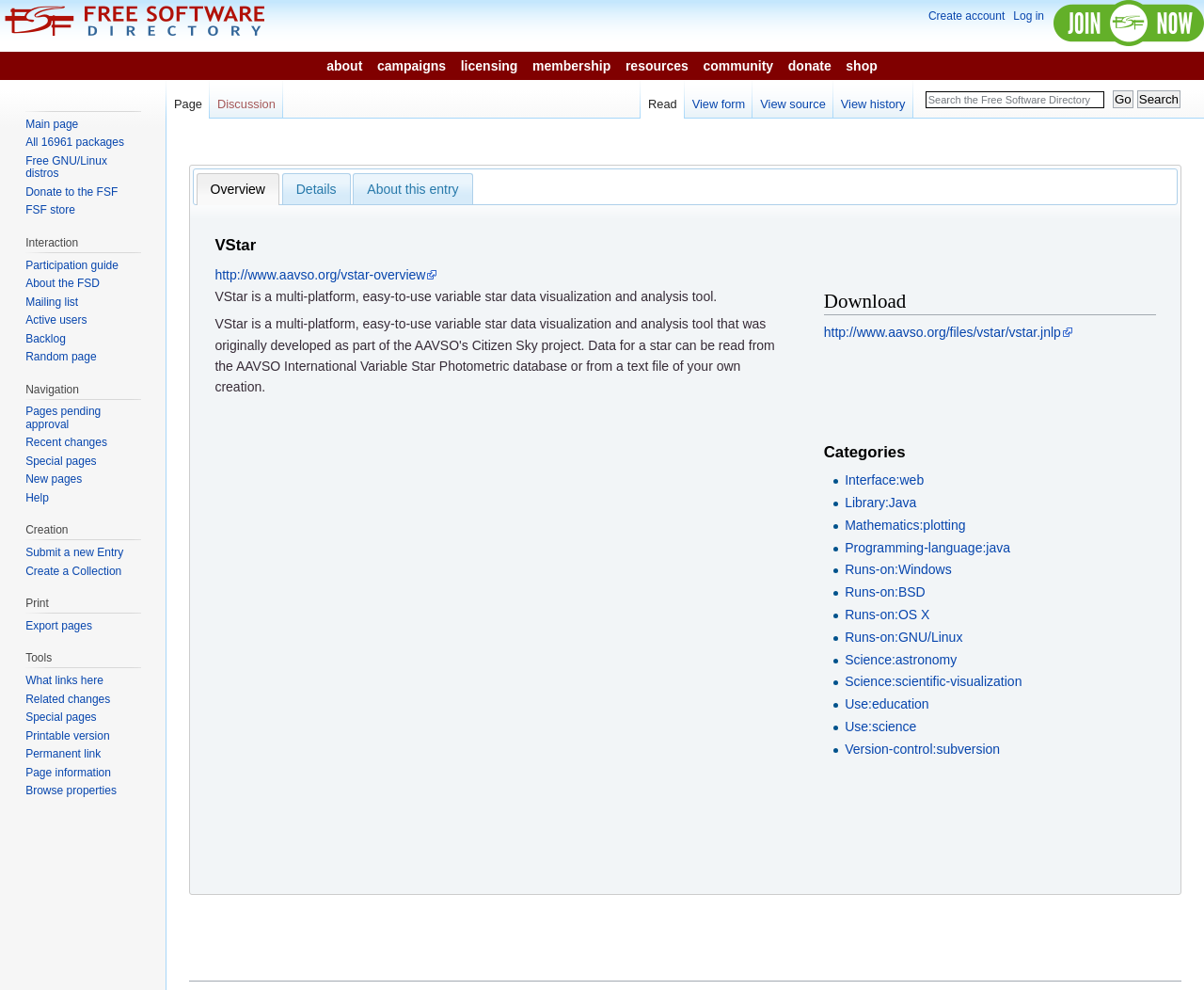Please analyze the image and give a detailed answer to the question:
How many navigation menus are there?

There are four navigation menus on the webpage, namely 'Personal tools', 'Namespaces', 'Views', and 'Search'.